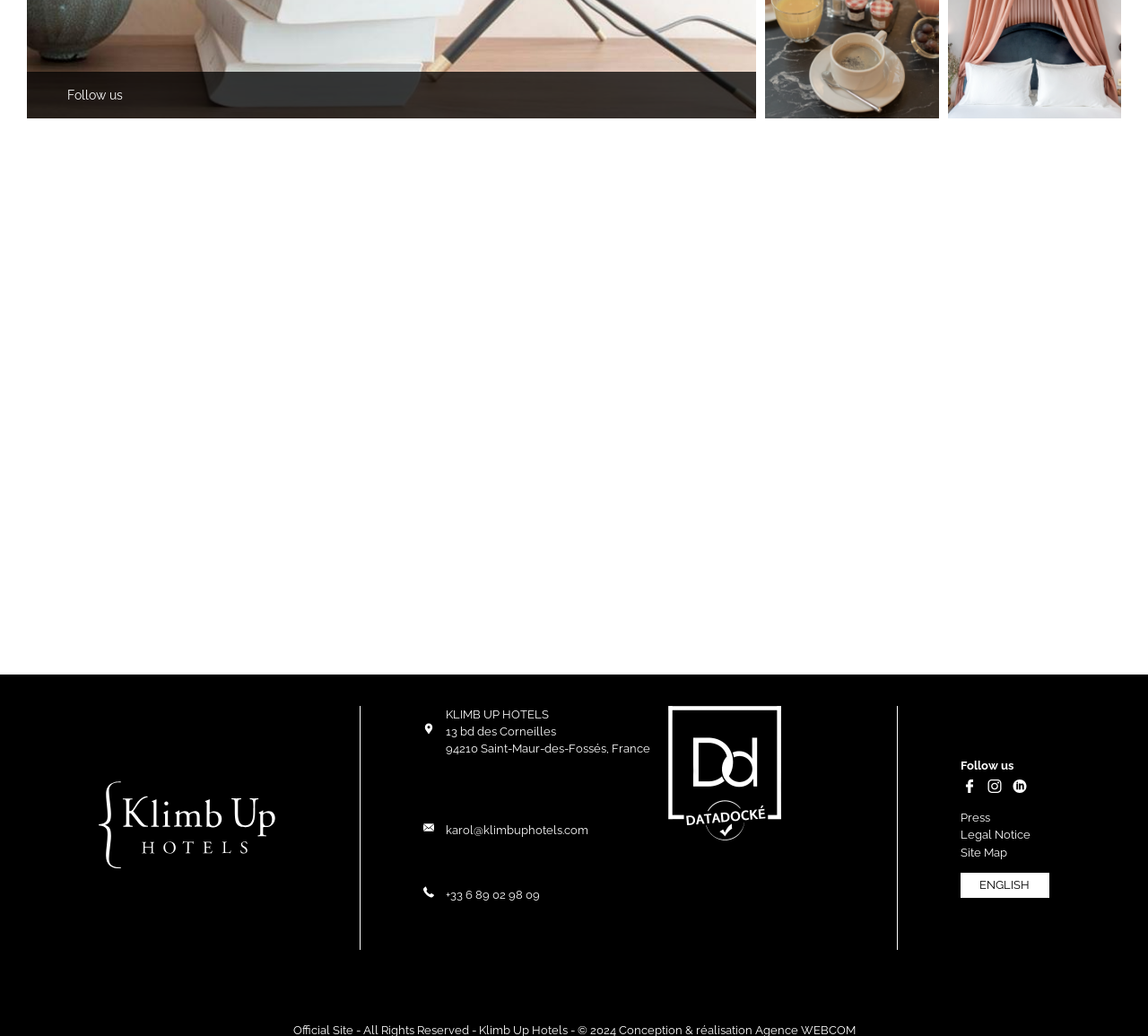Predict the bounding box of the UI element based on this description: "Press".

[0.837, 0.783, 0.862, 0.796]